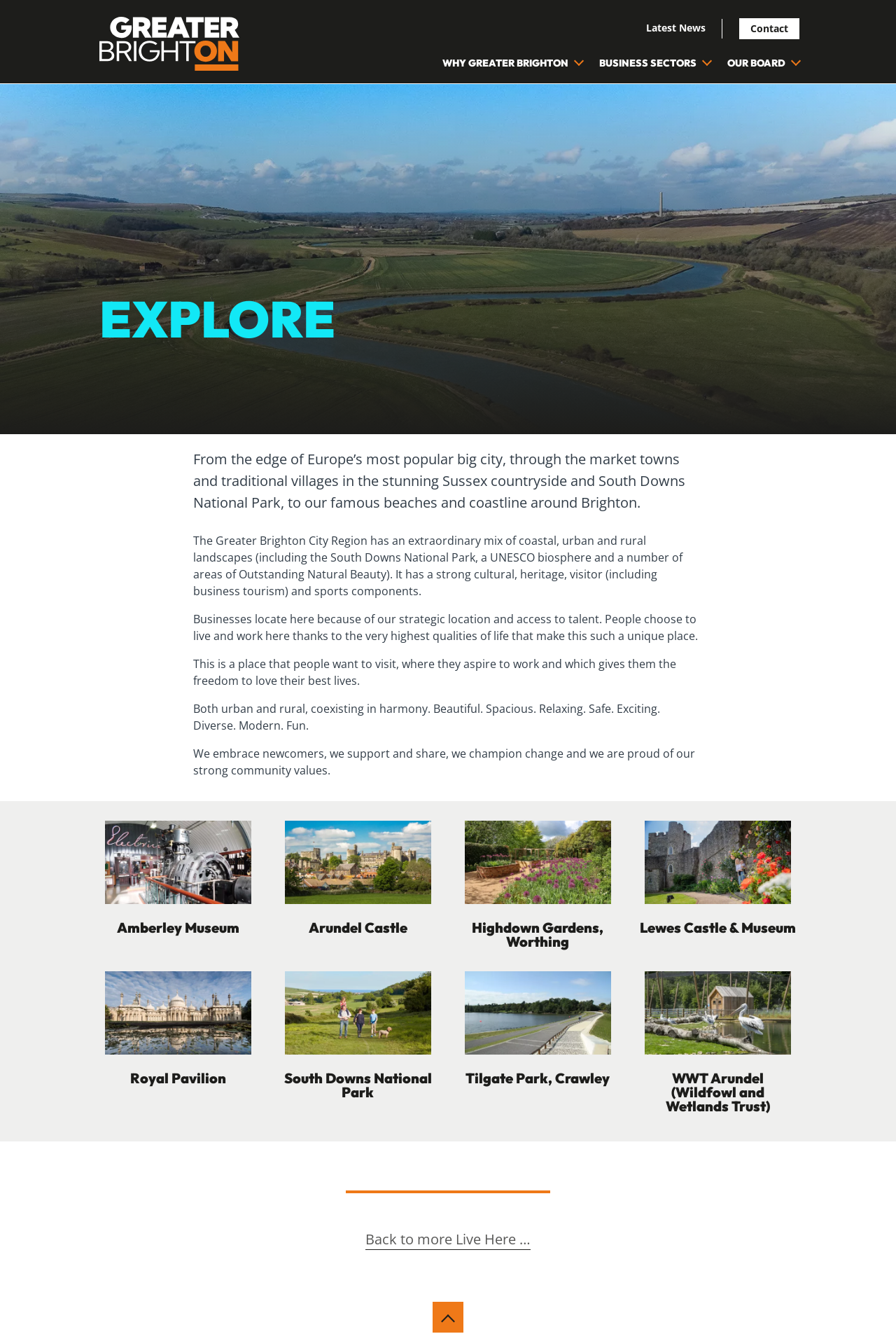Find the bounding box of the element with the following description: "Lewes Castle & Museum". The coordinates must be four float numbers between 0 and 1, formatted as [left, top, right, bottom].

[0.713, 0.608, 0.889, 0.712]